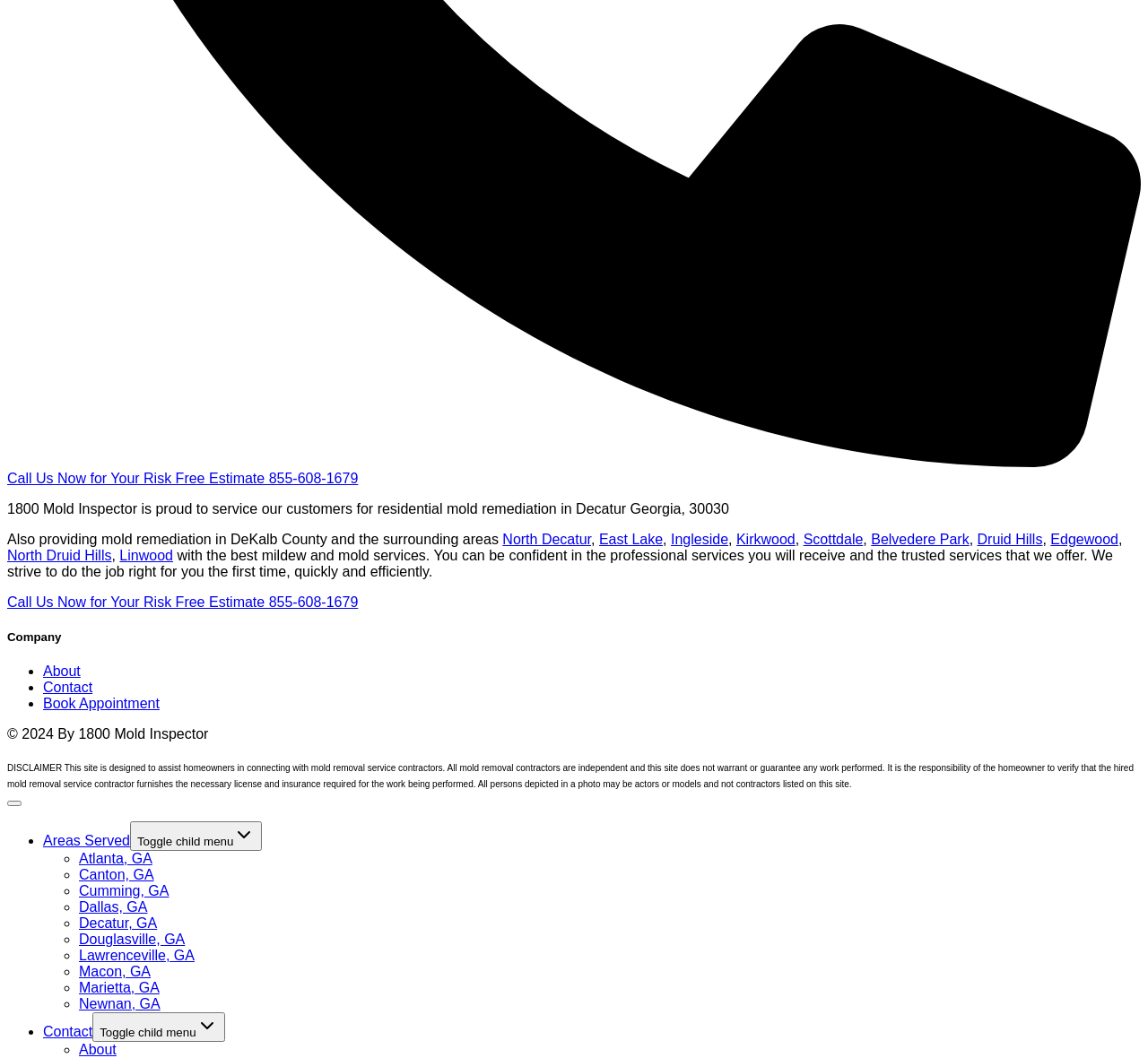Answer the question using only a single word or phrase: 
What is the company name?

1800 Mold Inspector